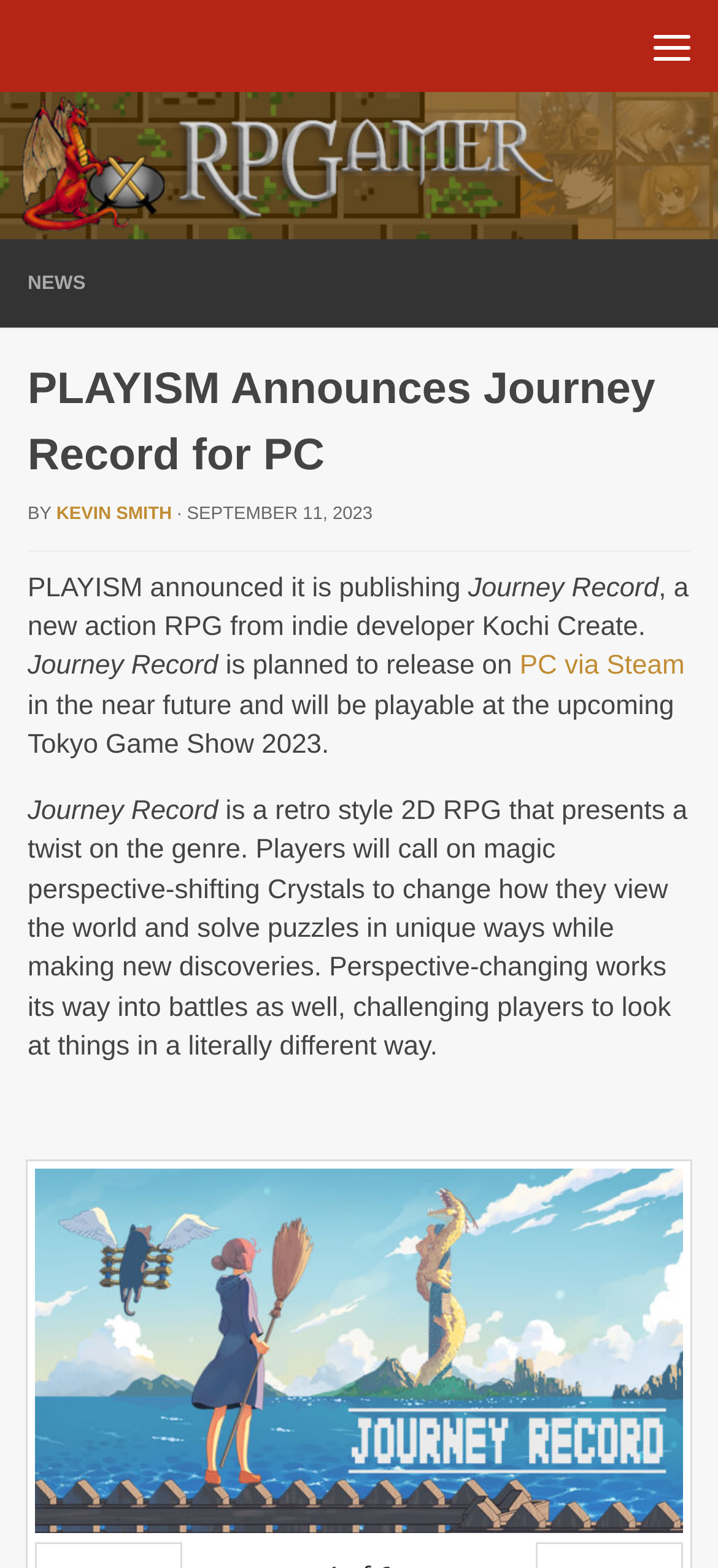Answer the question briefly using a single word or phrase: 
What is the name of the game announced by PLAYISM?

Journey Record